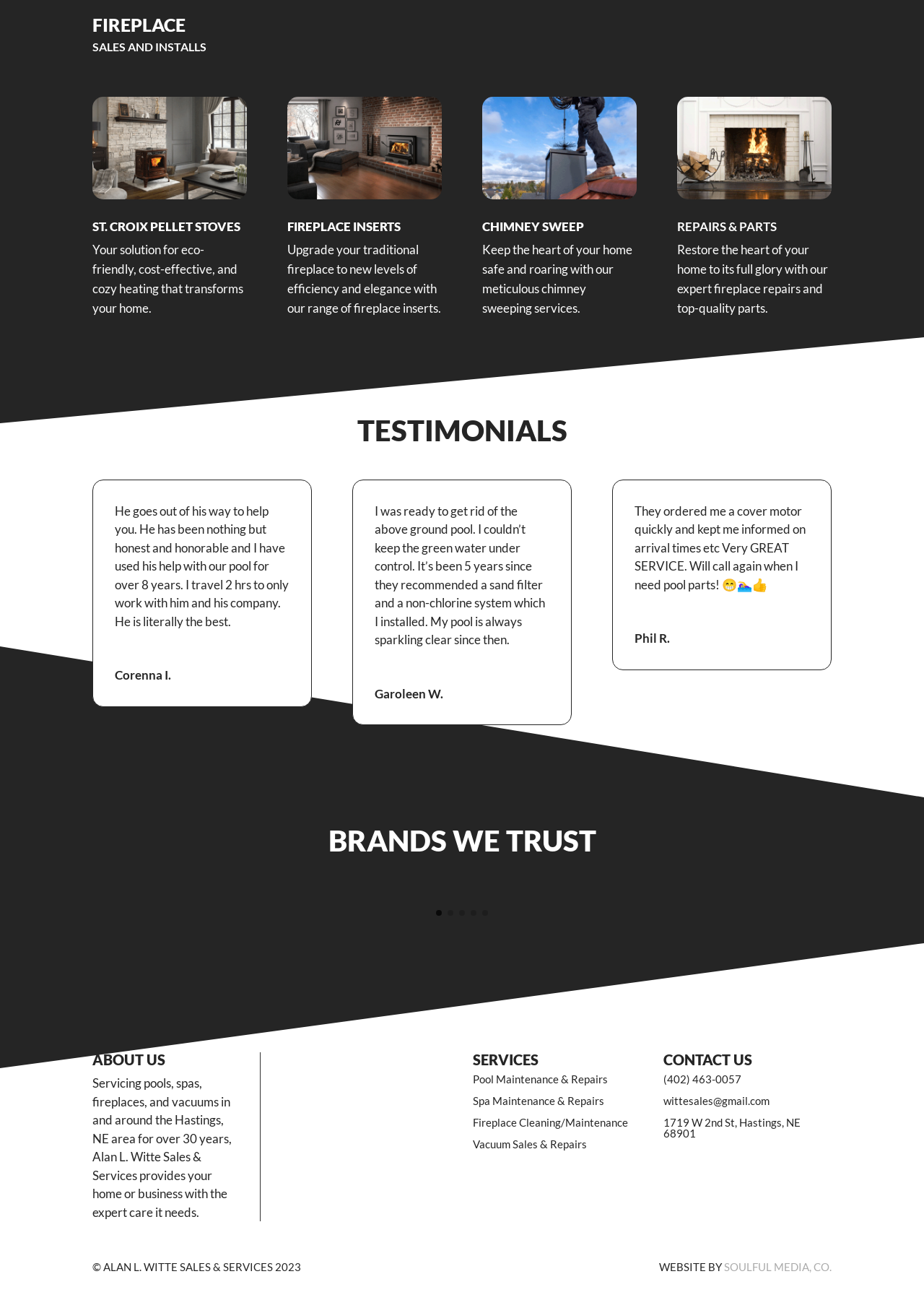Find the bounding box coordinates of the element I should click to carry out the following instruction: "Go to the 'ABOUT US' page".

[0.1, 0.804, 0.254, 0.821]